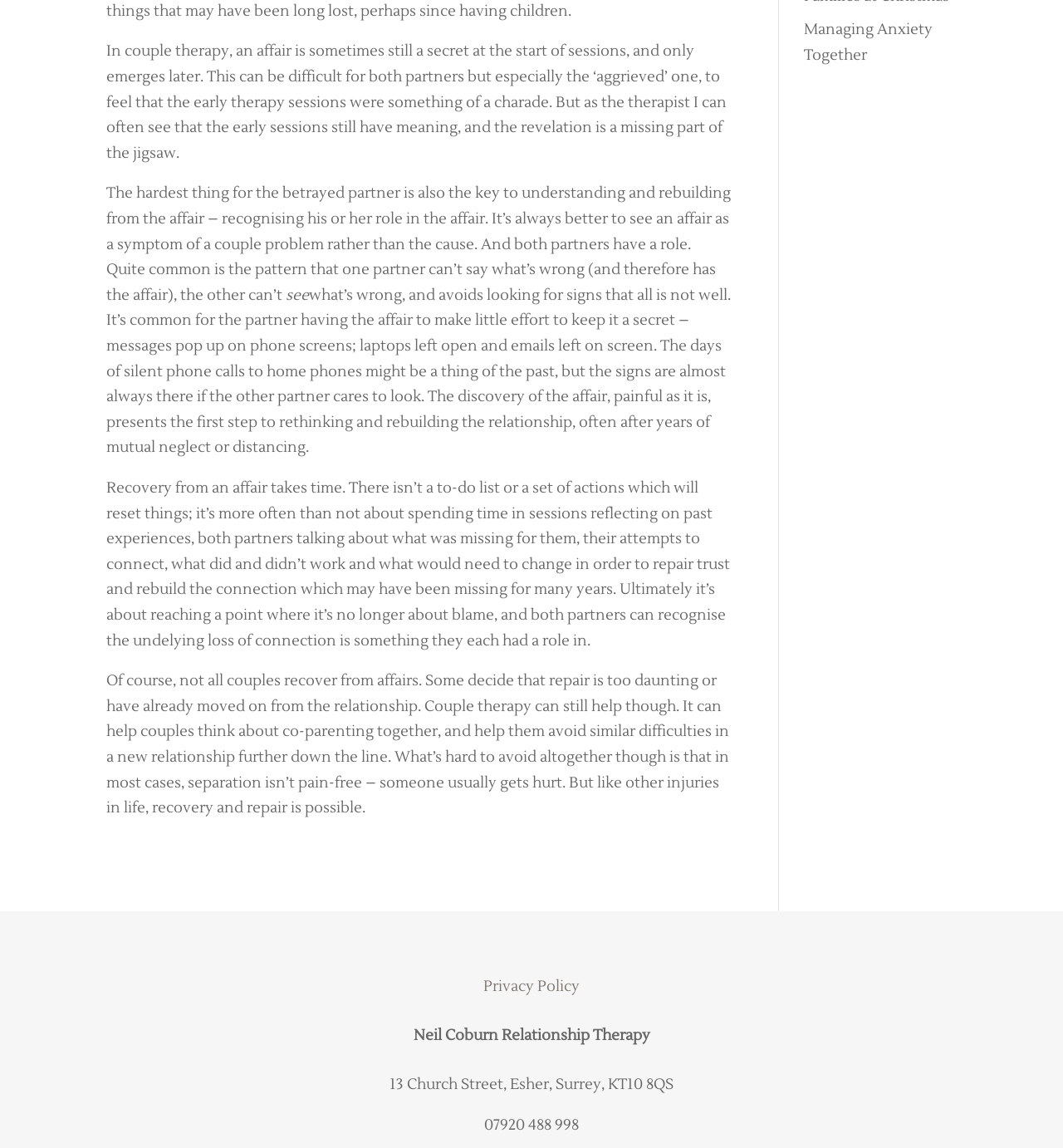Based on the element description "Privacy Policy", predict the bounding box coordinates of the UI element.

[0.455, 0.851, 0.545, 0.868]